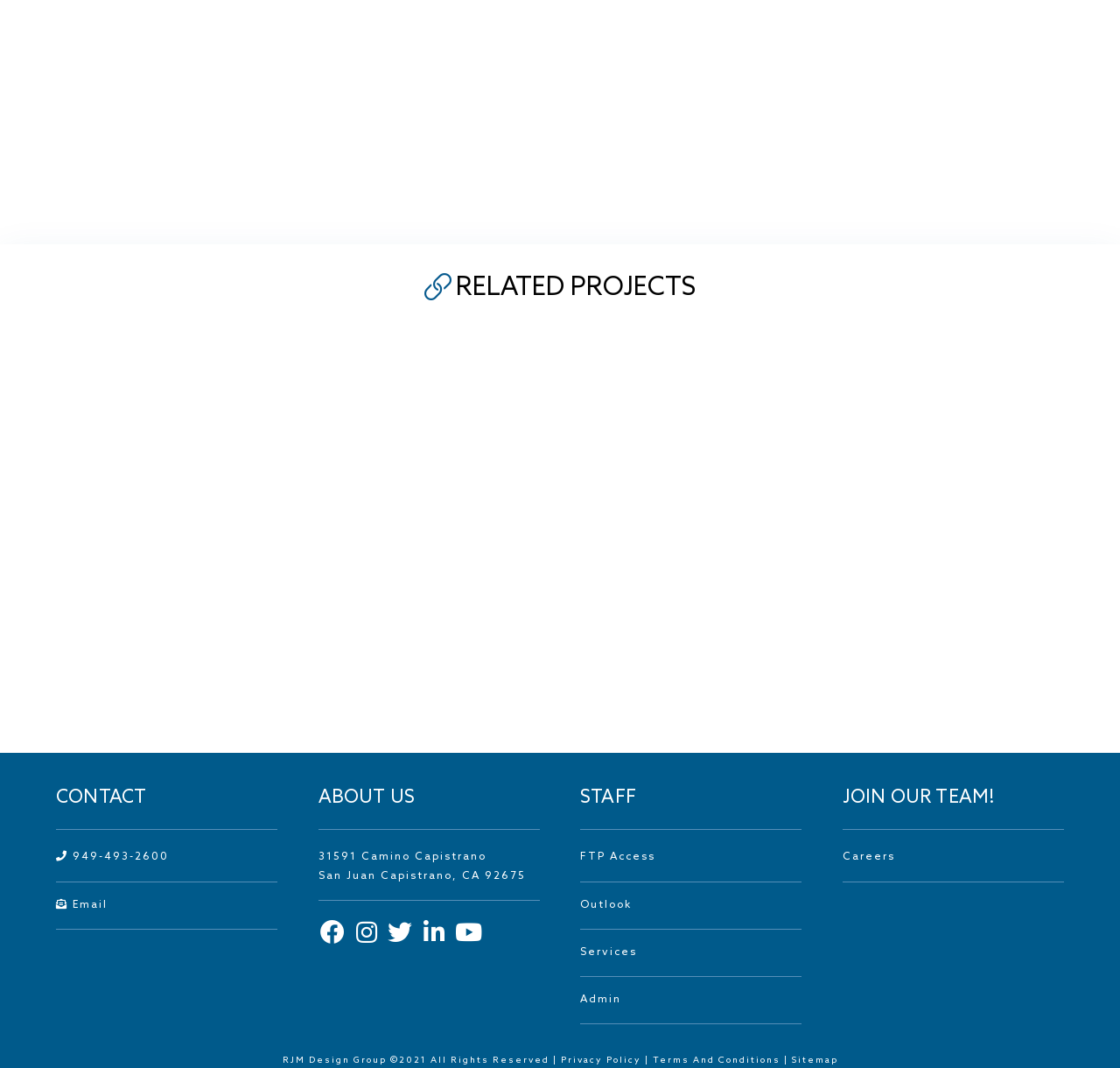Locate the bounding box coordinates of the item that should be clicked to fulfill the instruction: "Check the OC Zoo General Development Plan".

[0.505, 0.528, 0.742, 0.691]